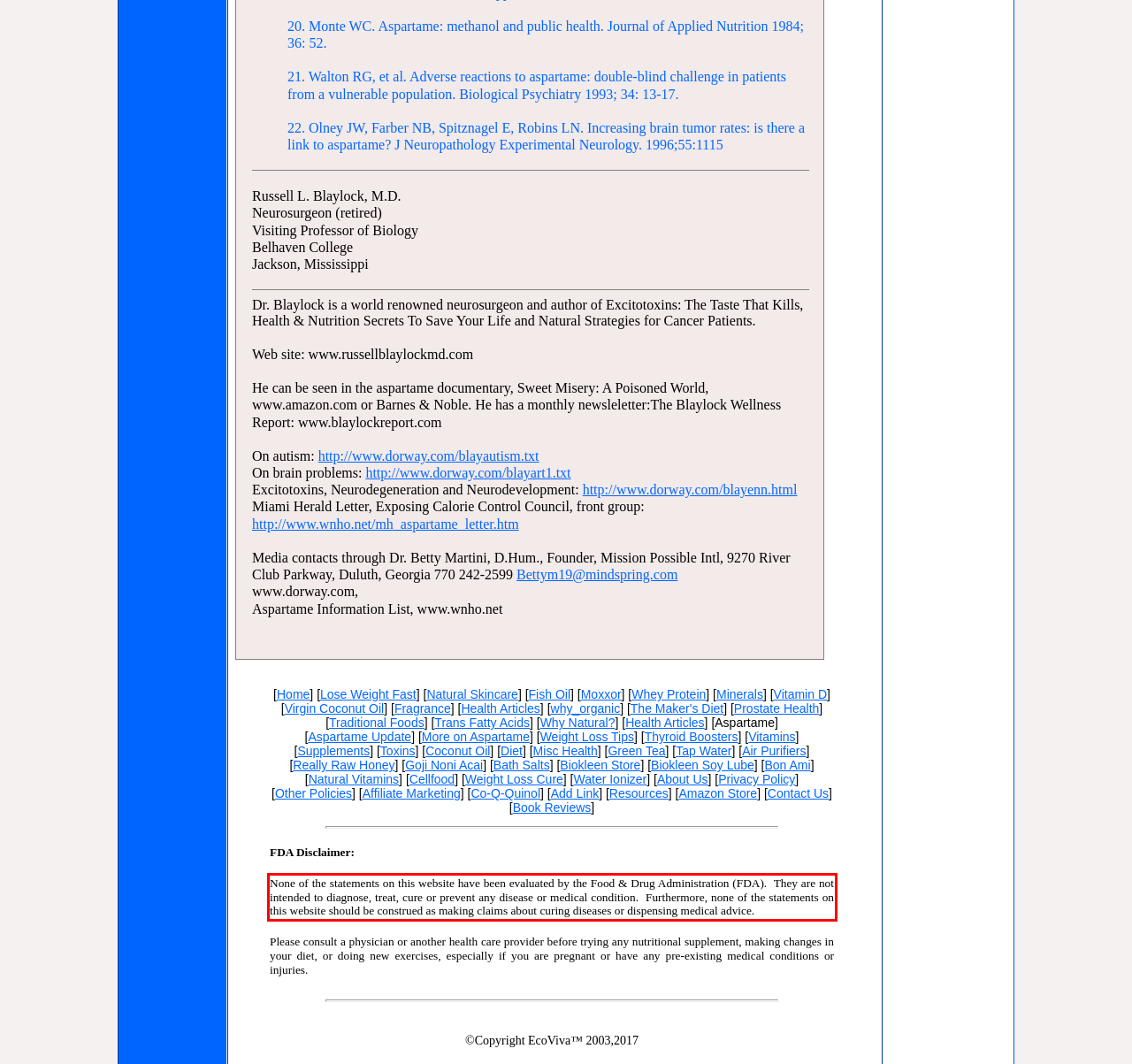Given a screenshot of a webpage, identify the red bounding box and perform OCR to recognize the text within that box.

None of the statements on this website have been evaluated by the Food & Drug Administration (FDA). They are not intended to diagnose, treat, cure or prevent any disease or medical condition. Furthermore, none of the statements on this website should be construed as making claims about curing diseases or dispensing medical advice.